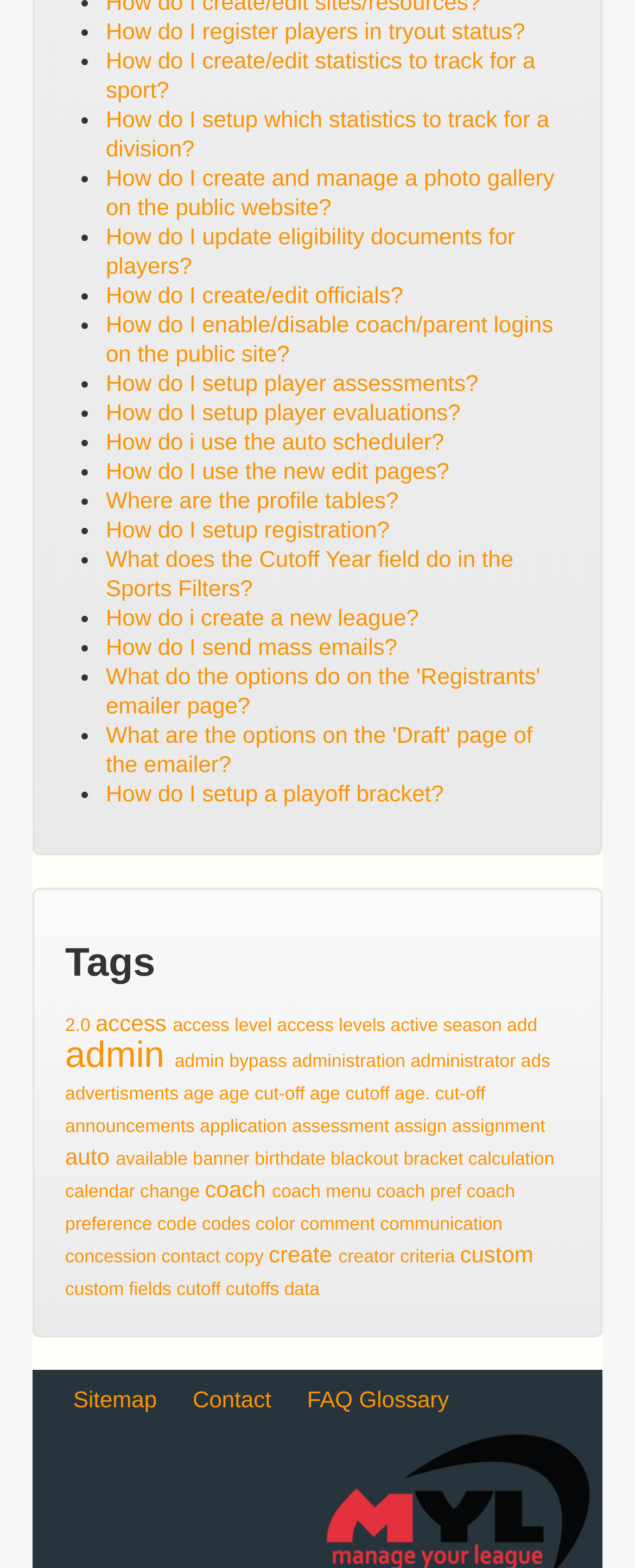Please locate the bounding box coordinates of the element's region that needs to be clicked to follow the instruction: "Click on 'How do I setup registration?'". The bounding box coordinates should be provided as four float numbers between 0 and 1, i.e., [left, top, right, bottom].

[0.167, 0.329, 0.614, 0.346]